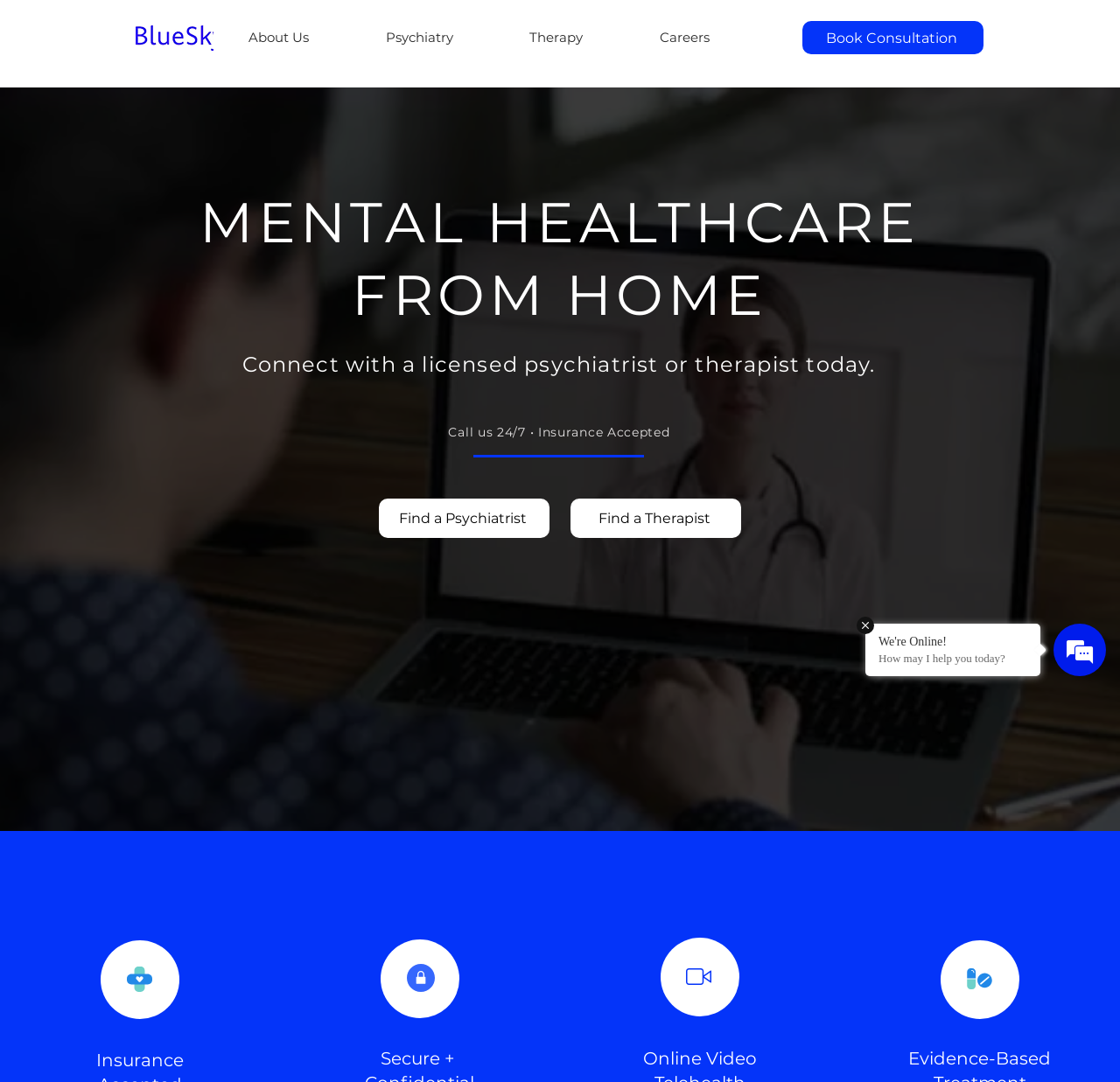Describe all the key features and sections of the webpage thoroughly.

The webpage is about BlueSky Psychiatric, an online psychiatric care service. At the top left, there is a logo of BlueSky Psychiatry, which is a blue icon with the text "BlueSky Psychiatry" next to it. 

Below the logo, there is a navigation menu with five links: "About Us", "Psychiatry", "Therapy", "Careers", and "Site". These links are aligned horizontally and take up about half of the screen width.

On the right side of the navigation menu, there is a call-to-action button "Book Consultation". Below this button, there is a heading "MENTAL HEALTHCARE FROM HOME" in a larger font size. 

Under the heading, there is a paragraph of text "Connect with a licensed psychiatrist or therapist today." followed by a link "Call us 24/7 • Insurance Accepted". 

Further down, there are two links "Find a Psychiatrist" and "Find a Therapist" placed side by side. 

At the bottom of the page, there is an iframe taking up about a quarter of the screen width. 

At the very bottom of the page, there are four short lines of text: "Insurance", "Secure + ", "Online Video", and "Evidence-Based", which are likely highlighting the features of the service.